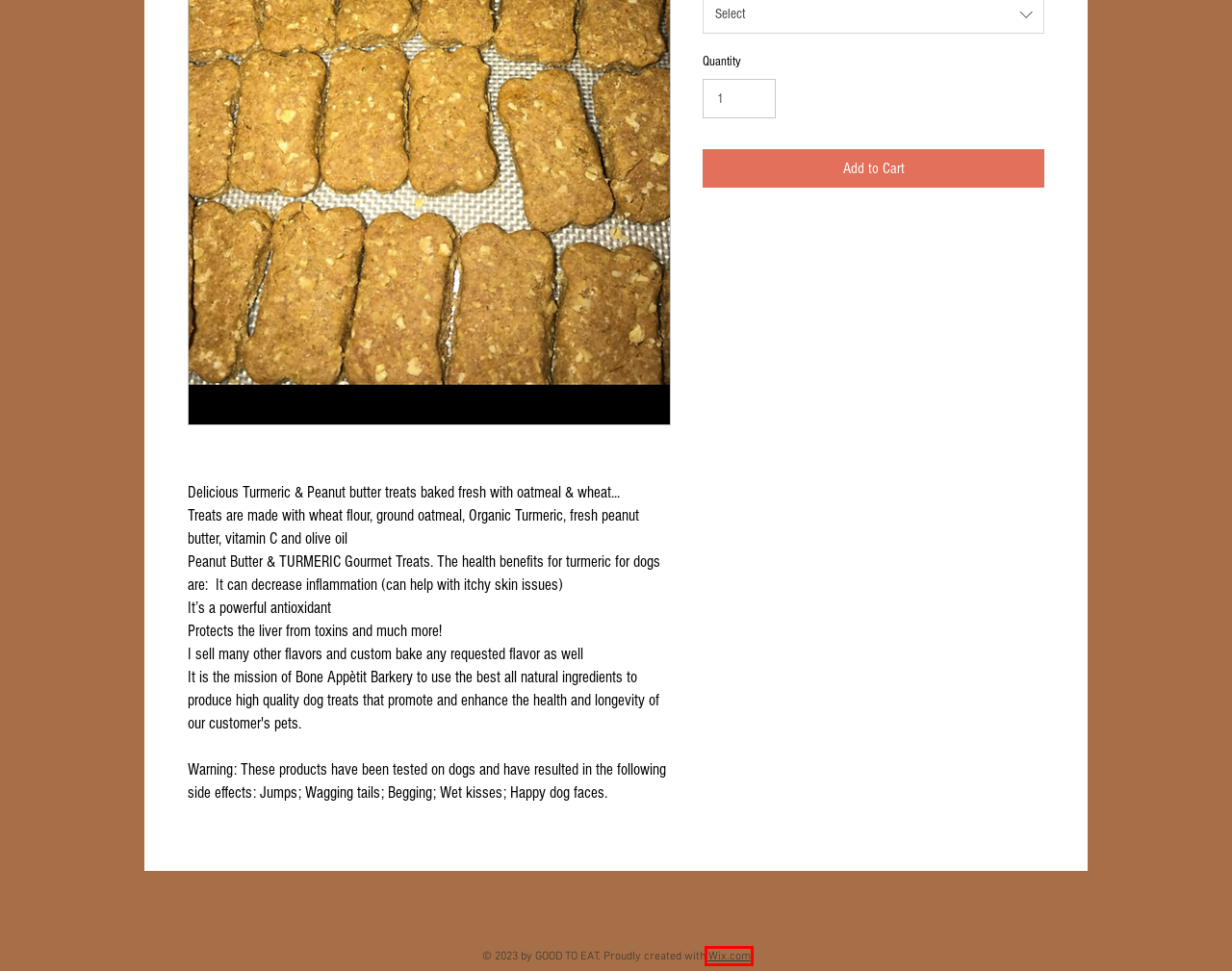Look at the screenshot of a webpage that includes a red bounding box around a UI element. Select the most appropriate webpage description that matches the page seen after clicking the highlighted element. Here are the candidates:
A. Bone Appètit Barkery LLC Gourmet Bones | Dog Birthday Cakes
B. Everyday & CBD Treats | mysite-1
C. Cakes | mysite-1
D. Website Builder - Create a Free Website Today | Wix.com
E. Bark At Us | mysite-1
F. gourmetbones.com
G. Gourmetbones.com Gourmet dog treats, bones All Natural, Grain Free CBD
H. Horse Goodies | mysite-1

D